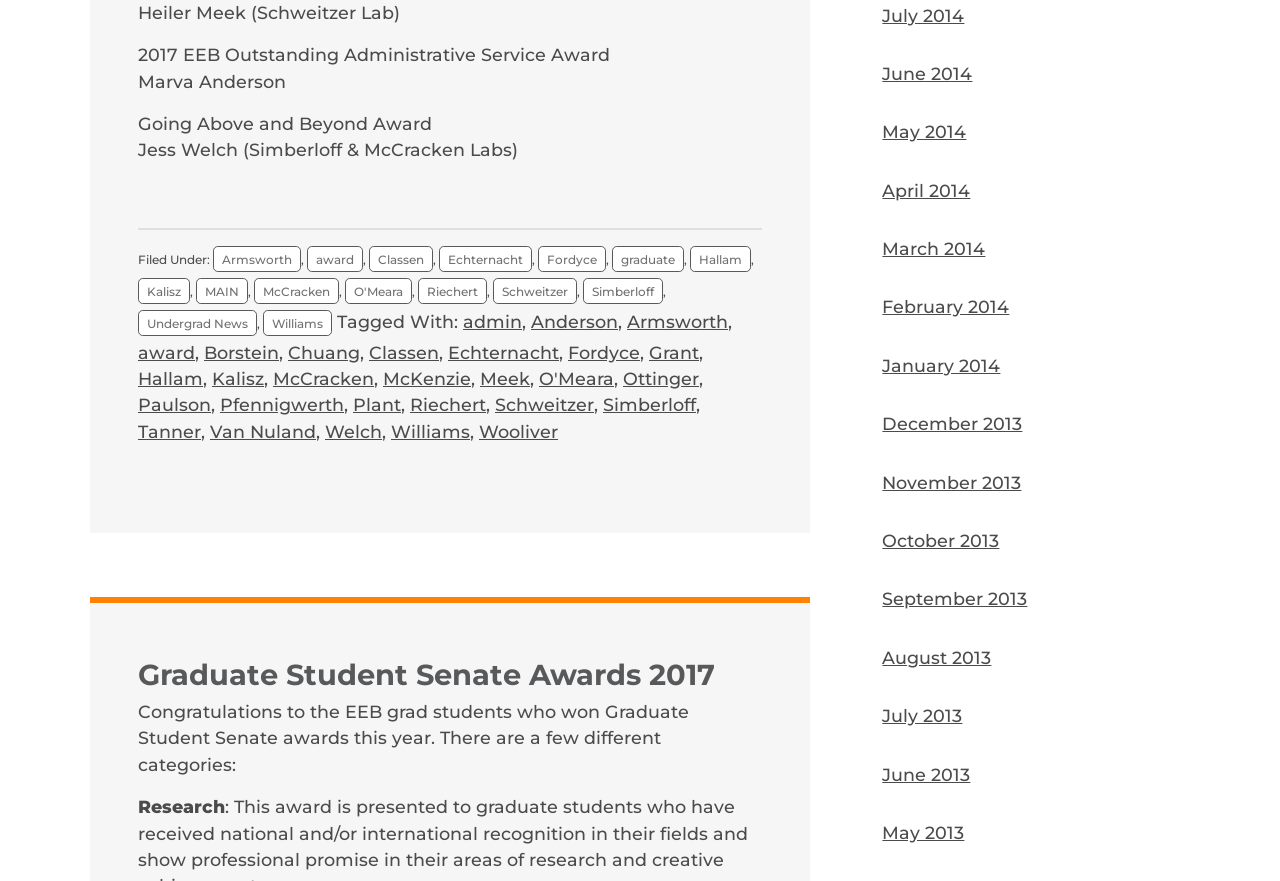Locate the bounding box coordinates of the element's region that should be clicked to carry out the following instruction: "Read the latest comments". The coordinates need to be four float numbers between 0 and 1, i.e., [left, top, right, bottom].

None